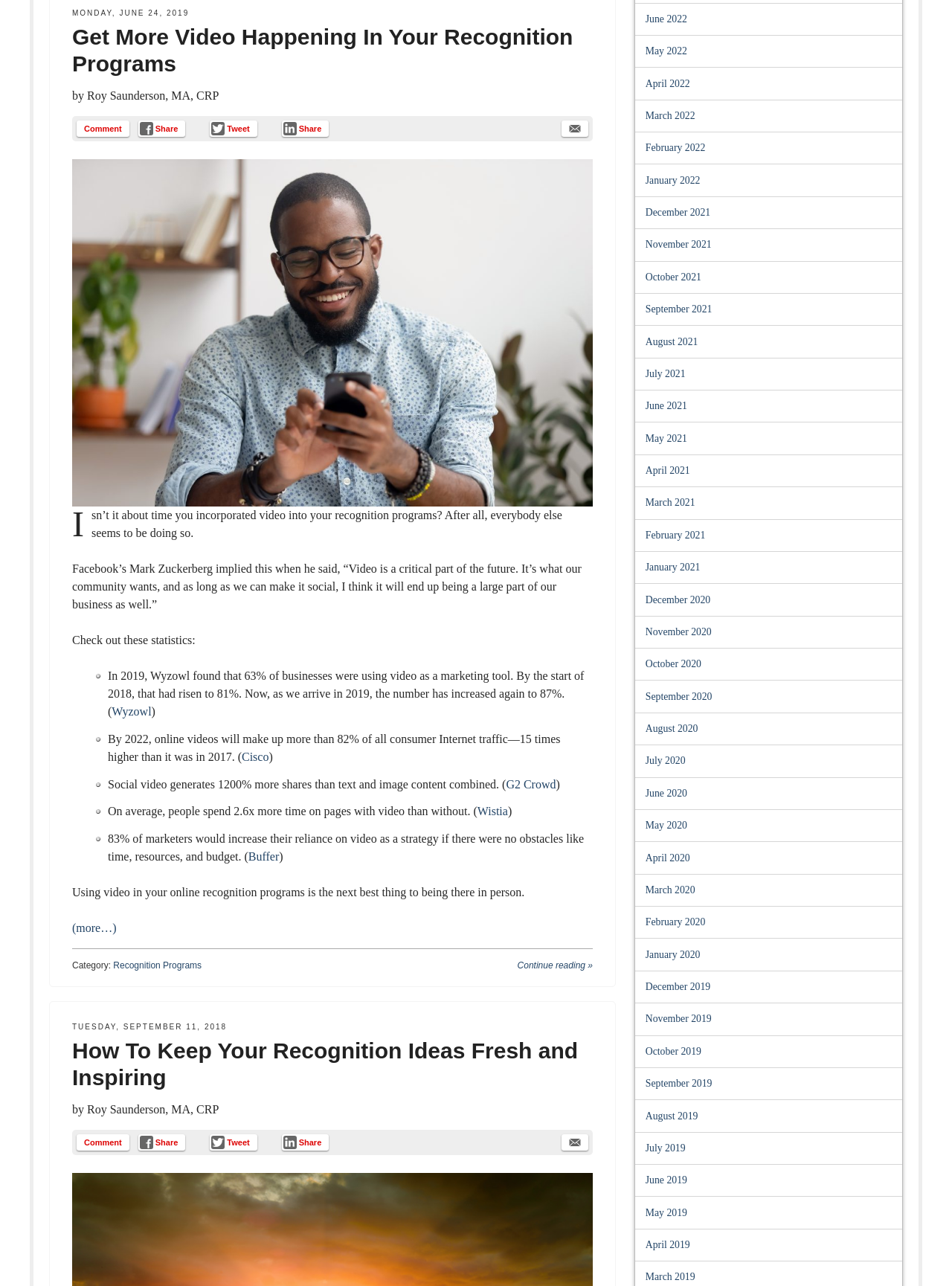How many links are there in the footer section?
Please provide a detailed and comprehensive answer to the question.

I found the number of links in the footer section by looking at the footer element and counting the number of link elements inside it, which are 'Continue reading »' and 'Category: Recognition Programs'.